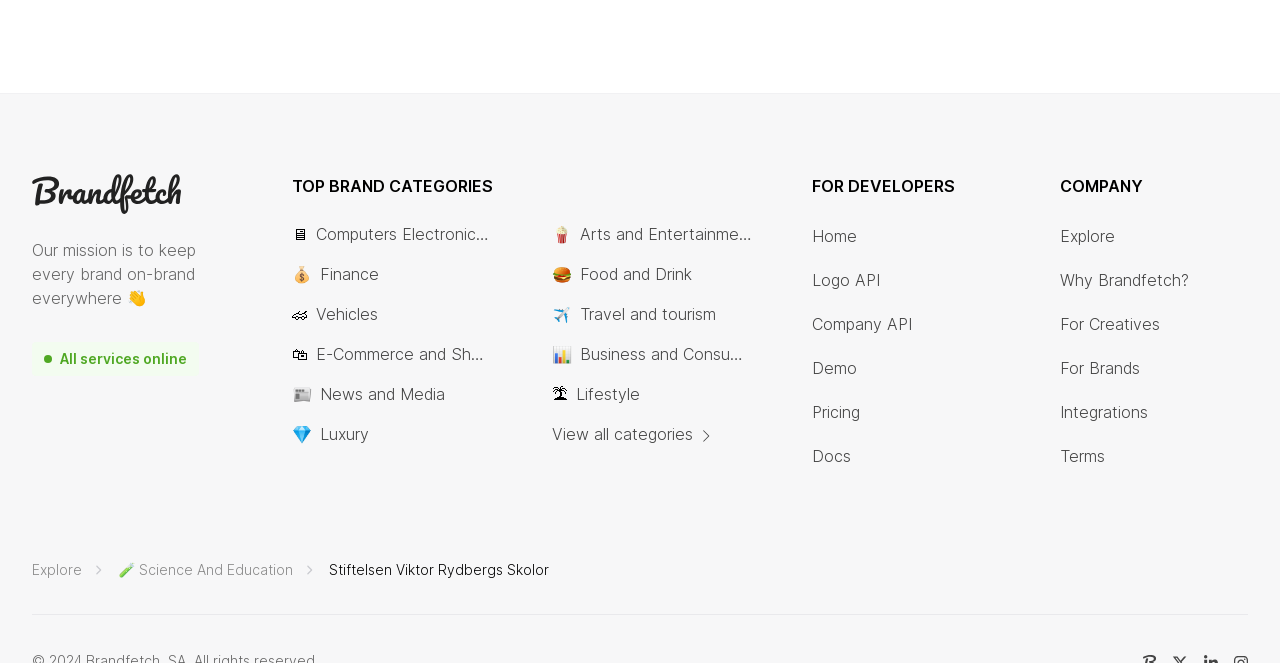Return the bounding box coordinates of the UI element that corresponds to this description: "Toggle". The coordinates must be given as four float numbers in the range of 0 and 1, [left, top, right, bottom].

None